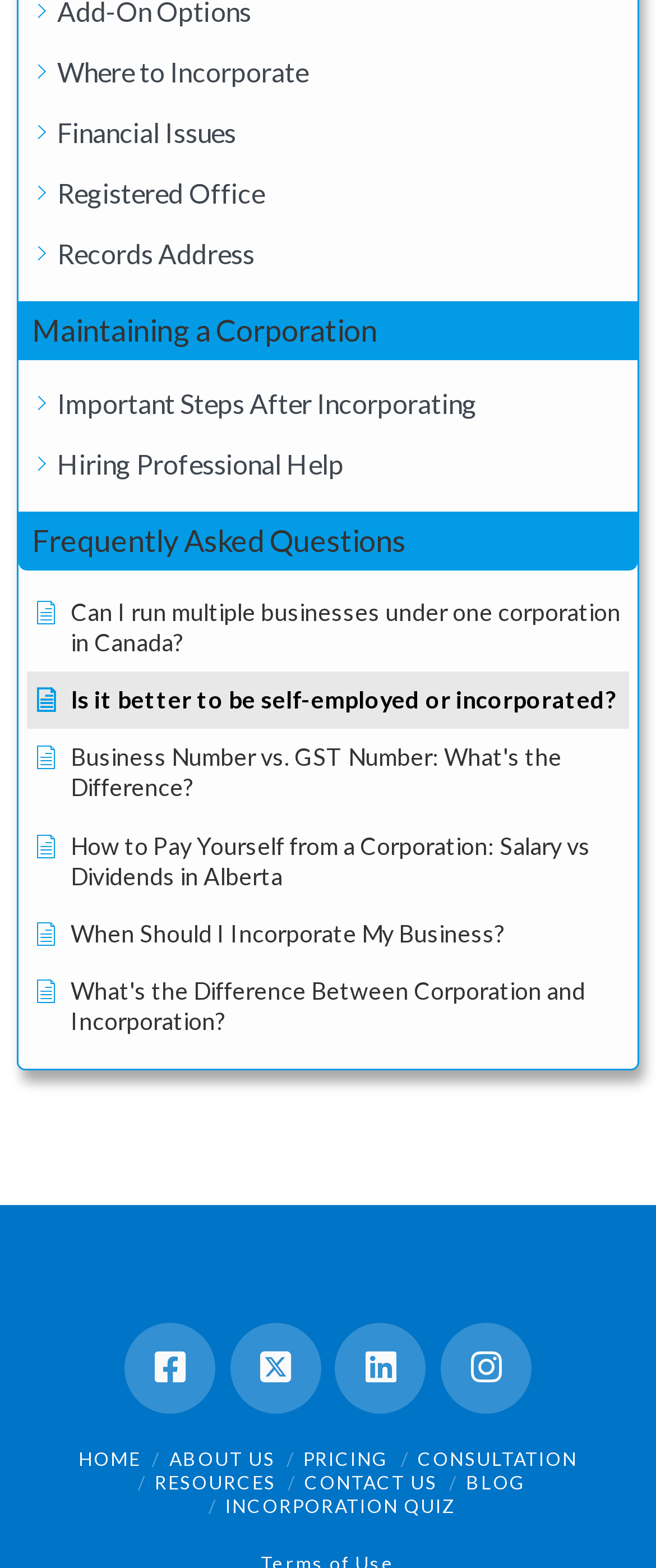Answer the following inquiry with a single word or phrase:
What is the last link in the footer section?

BLOG